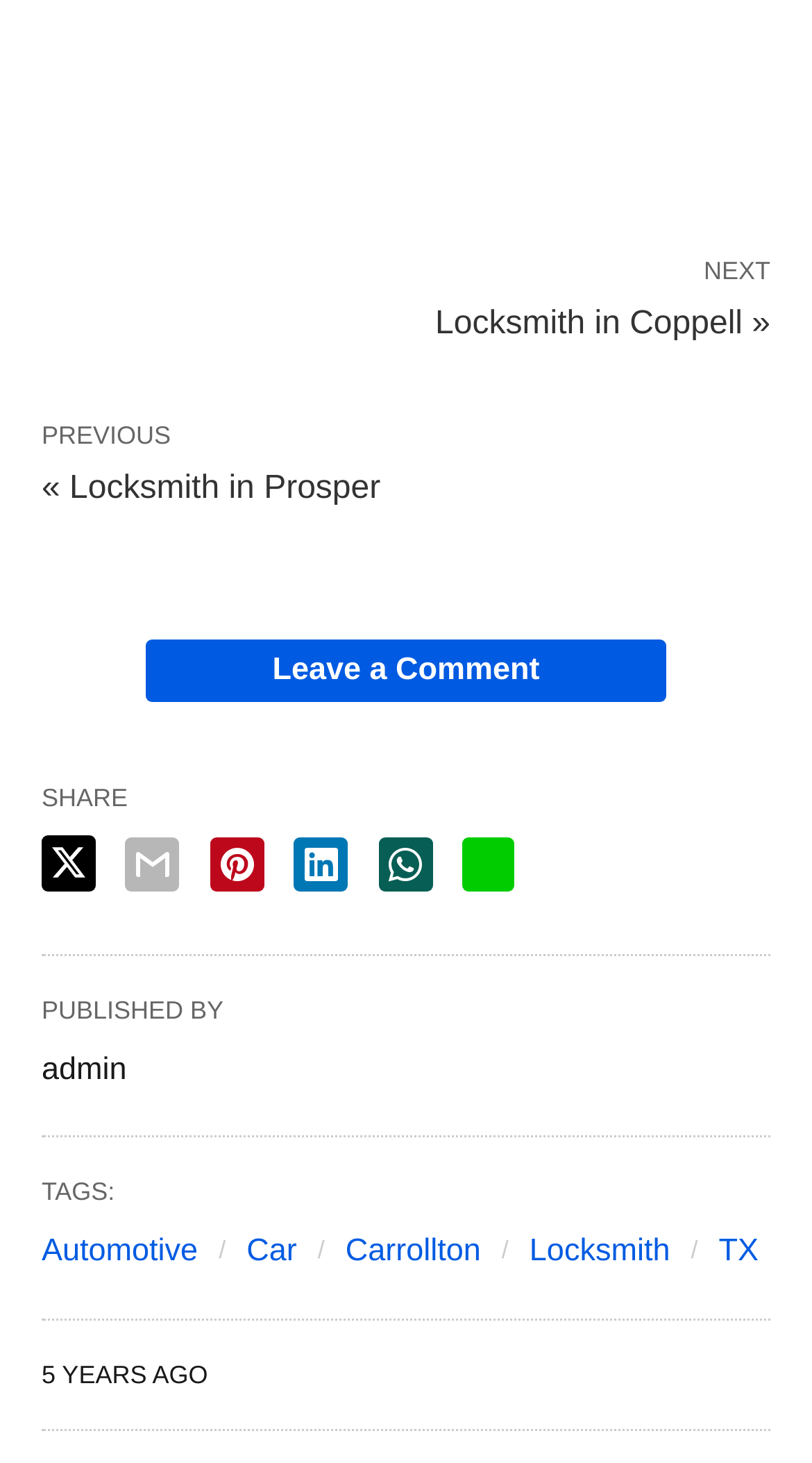What is the previous article about? Based on the screenshot, please respond with a single word or phrase.

Locksmith in Prosper